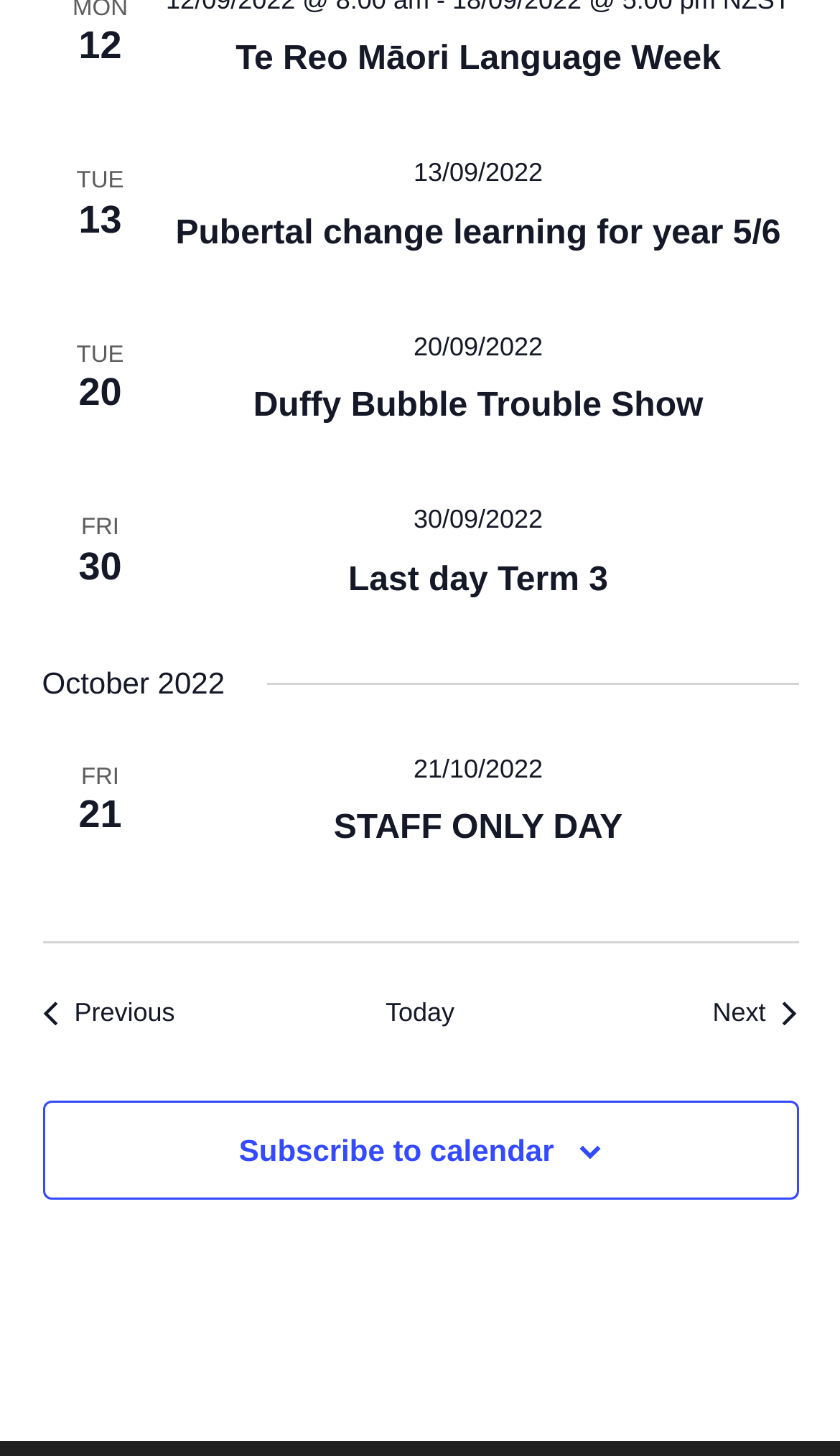Locate the bounding box coordinates of the area where you should click to accomplish the instruction: "View STAFF ONLY DAY event".

[0.397, 0.557, 0.741, 0.583]